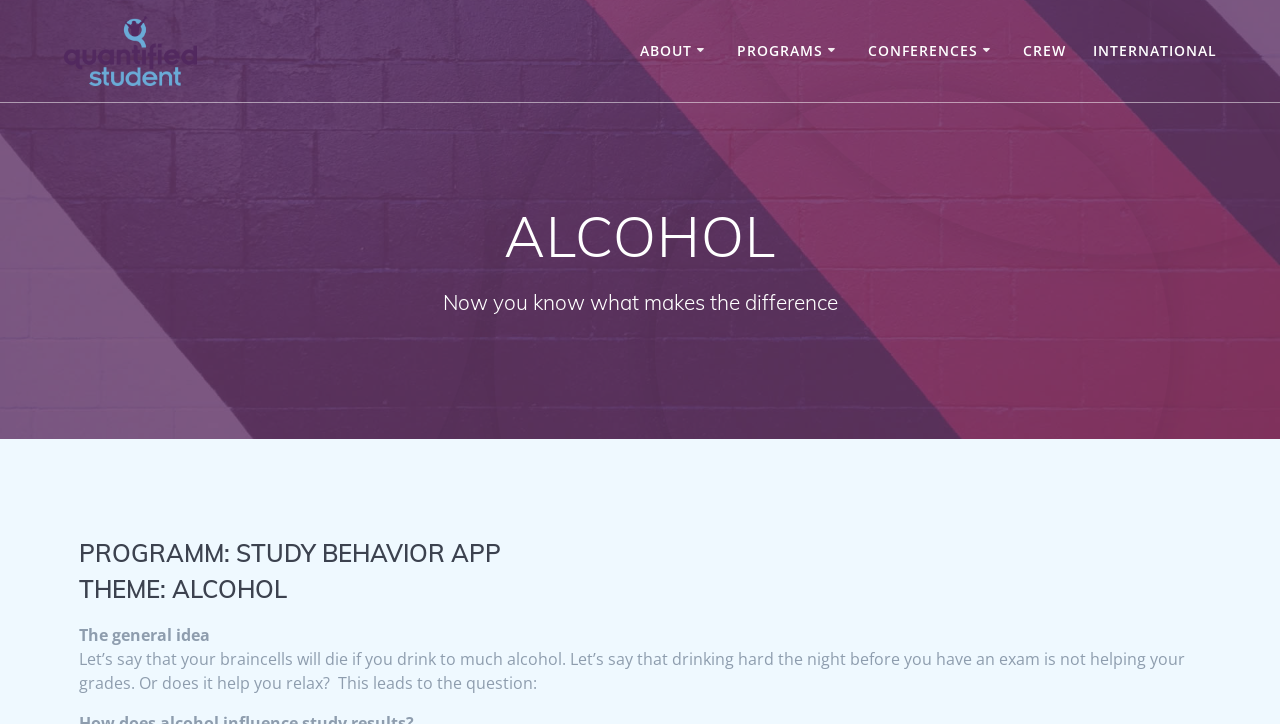Locate the bounding box coordinates of the segment that needs to be clicked to meet this instruction: "Click on the 'ALCOHOL' link".

[0.79, 0.217, 0.951, 0.274]